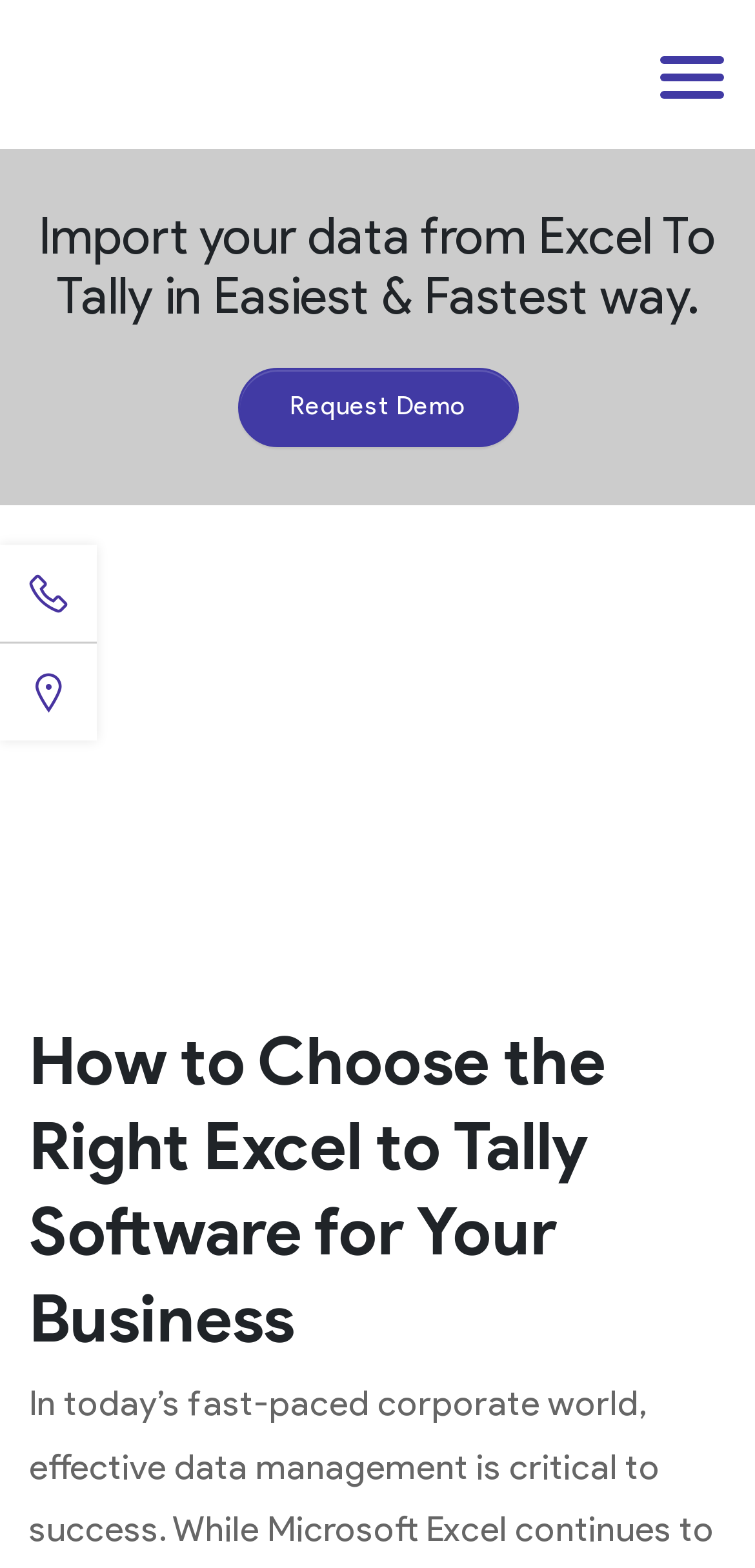Respond to the following question with a brief word or phrase:
What is the tagline of the website?

Free excel to tally software, import excel data in simple steps to tally.